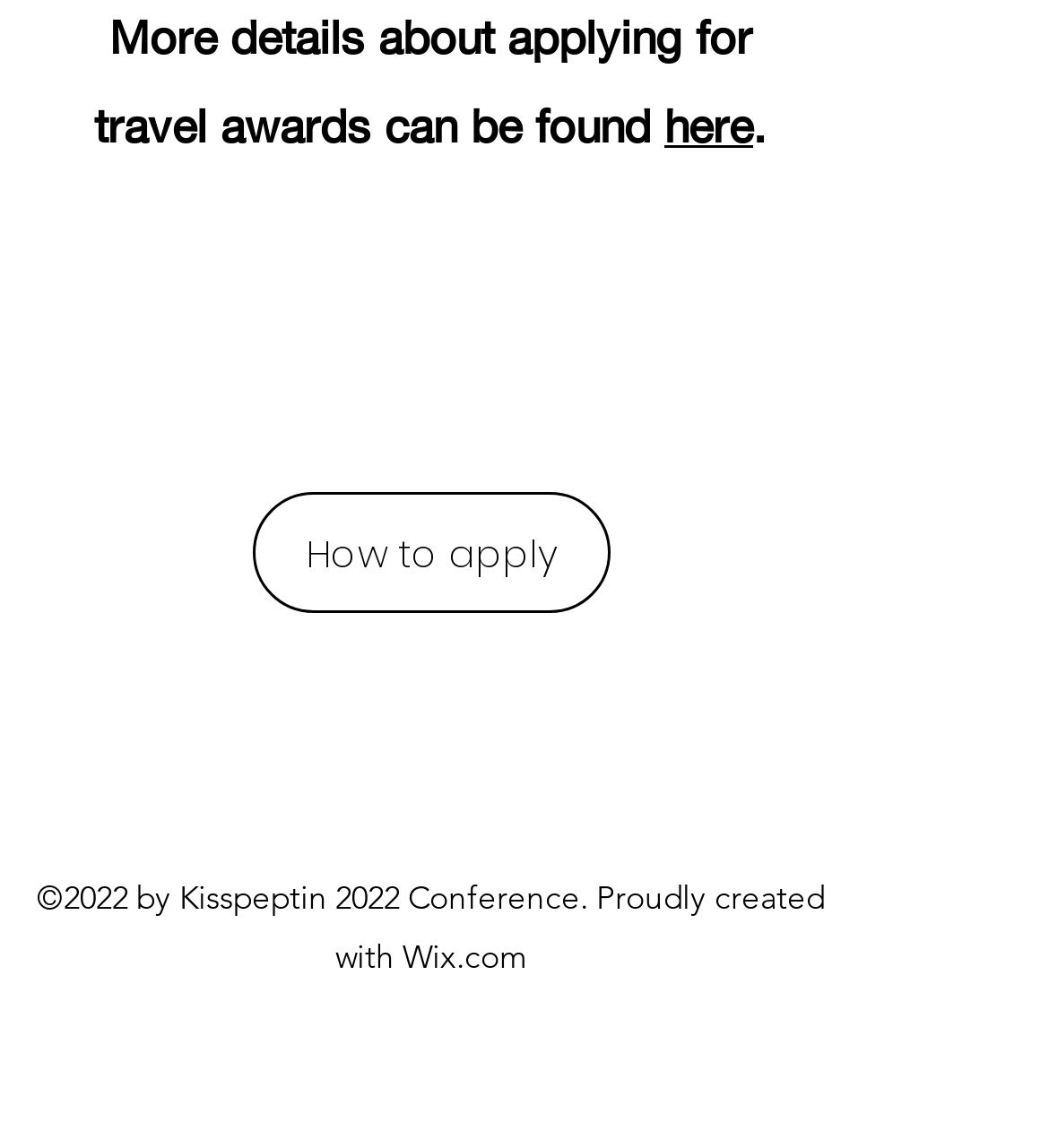Identify the bounding box of the UI component described as: "aria-label="Twitter"".

[0.385, 0.661, 0.436, 0.707]